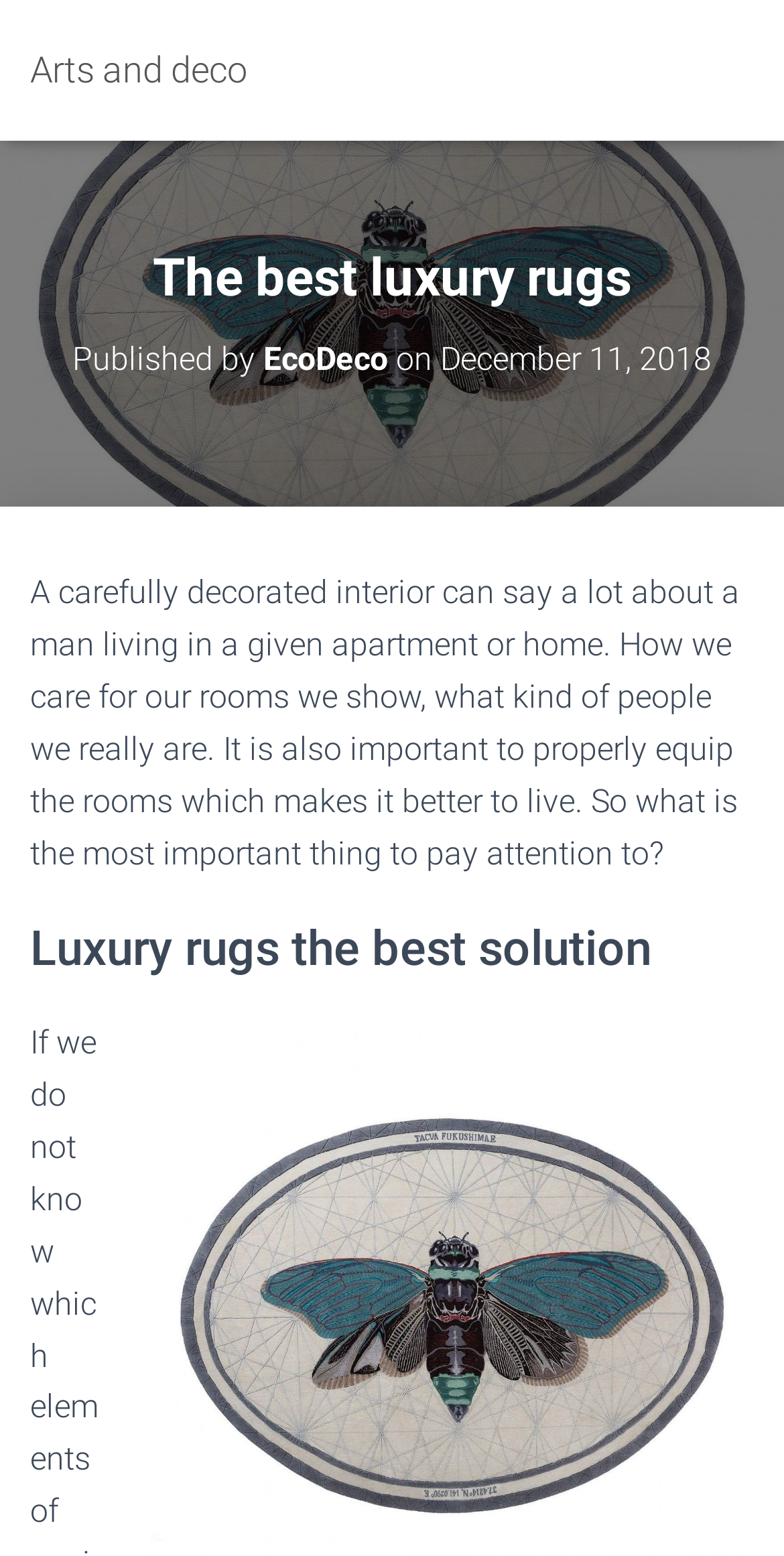What is the solution according to the article?
Based on the image, give a one-word or short phrase answer.

Luxury rugs